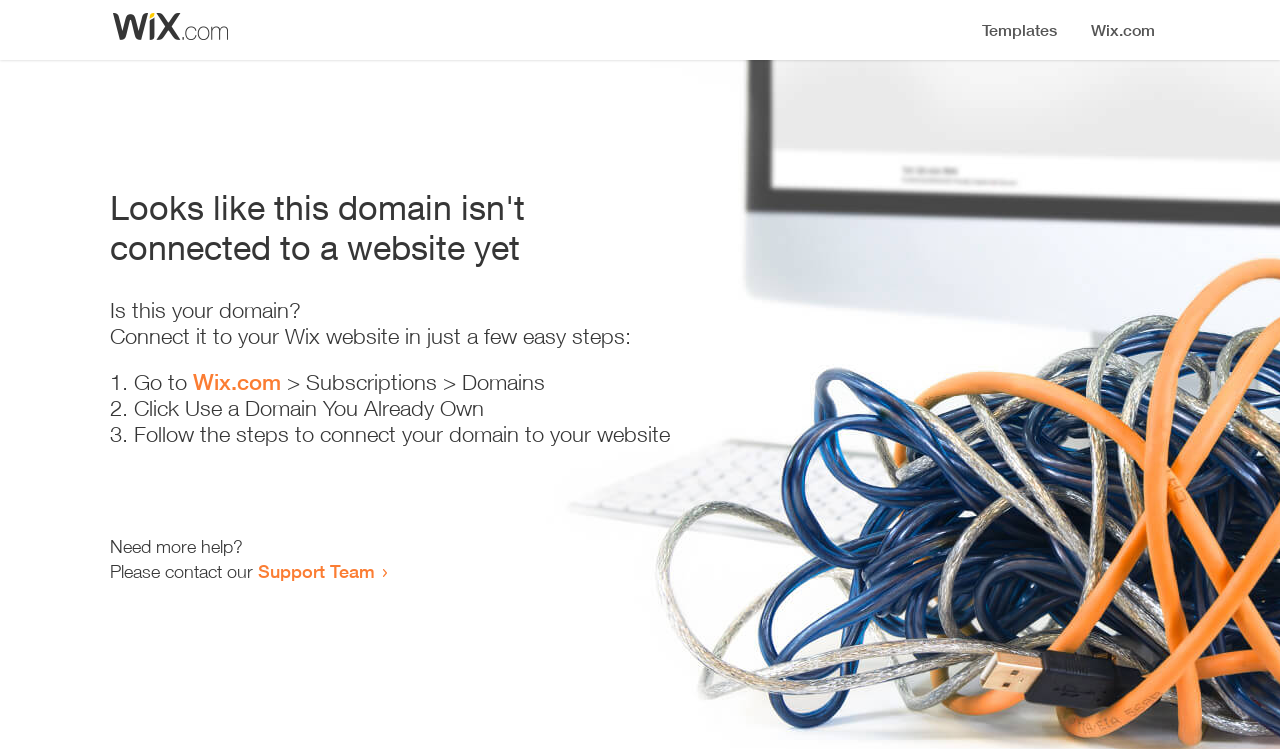Describe the entire webpage, focusing on both content and design.

The webpage appears to be an error page, indicating that a domain is not connected to a website yet. At the top, there is a small image, likely a logo or icon. Below the image, a prominent heading reads "Looks like this domain isn't connected to a website yet". 

Underneath the heading, there is a series of instructions to connect the domain to a Wix website. The instructions are divided into three steps, each marked with a numbered list marker (1., 2., and 3.). The first step involves going to Wix.com, followed by navigating to Subscriptions and then Domains. The second step is to click "Use a Domain You Already Own", and the third step is to follow the instructions to connect the domain to the website.

At the bottom of the page, there is a section offering additional help. It starts with the text "Need more help?" and provides a link to contact the Support Team.